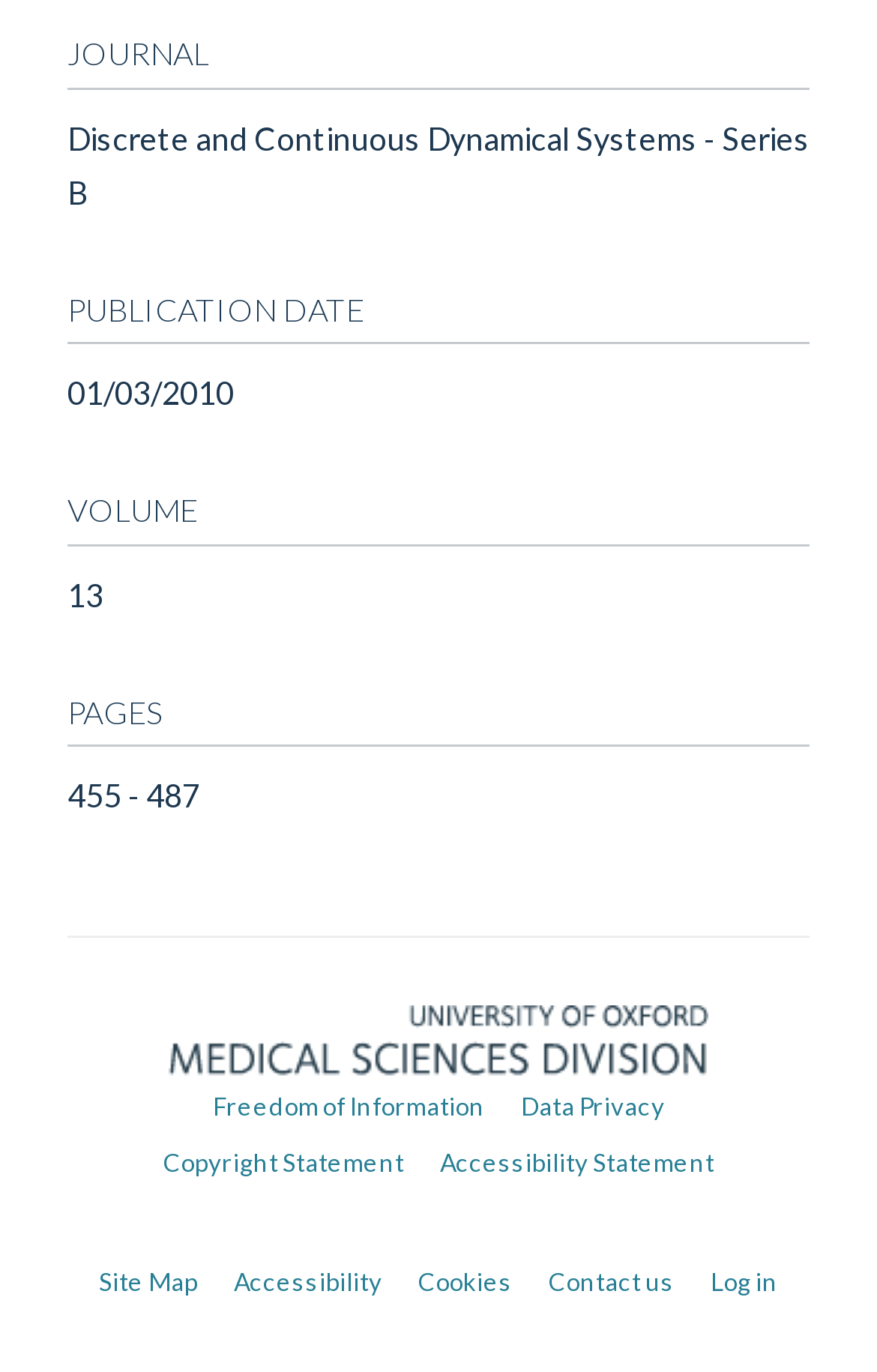Determine the bounding box for the UI element that matches this description: "Copyright Statement".

[0.186, 0.837, 0.46, 0.858]